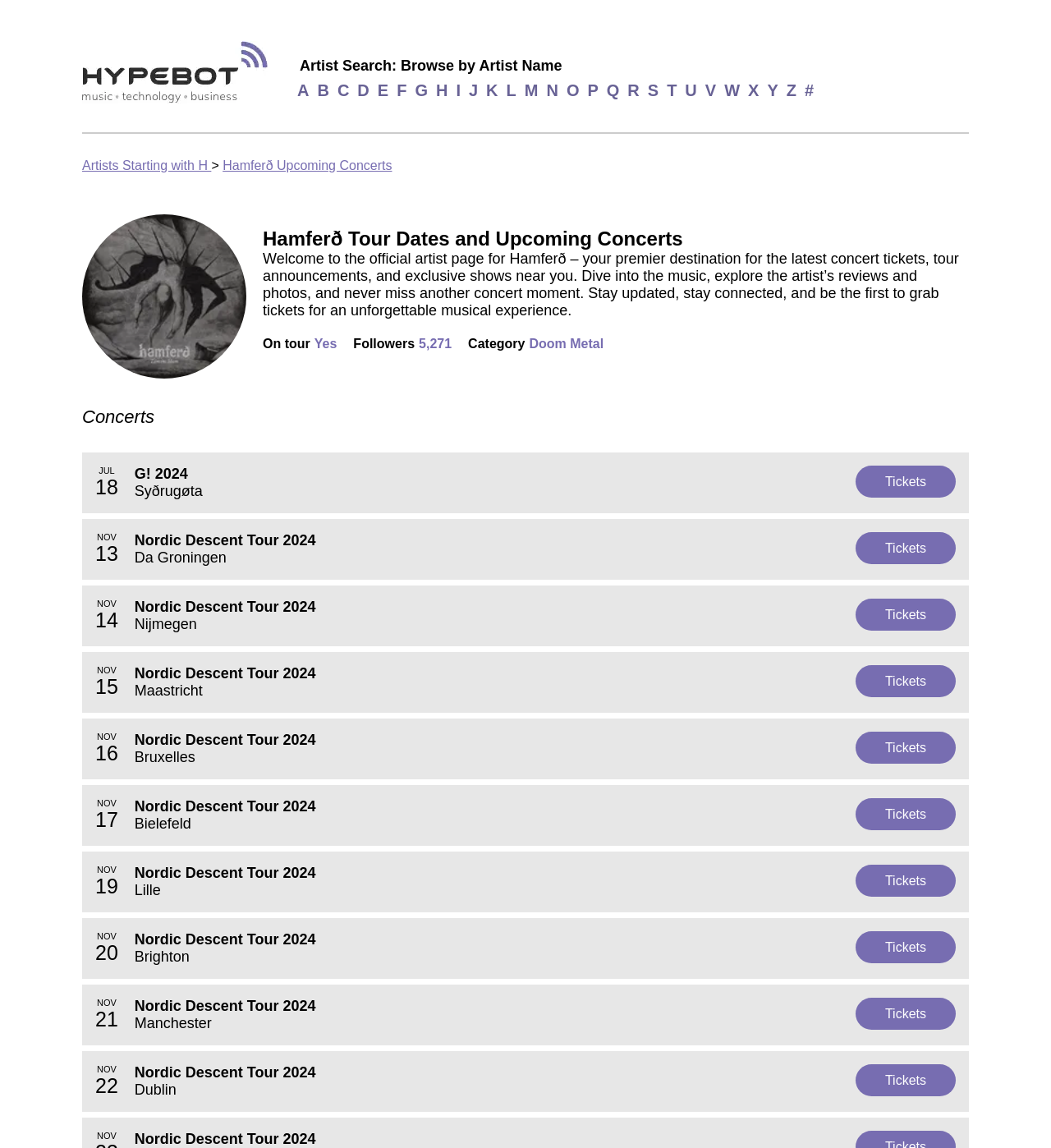Show me the bounding box coordinates of the clickable region to achieve the task as per the instruction: "Browse artists starting with H".

[0.078, 0.138, 0.201, 0.15]